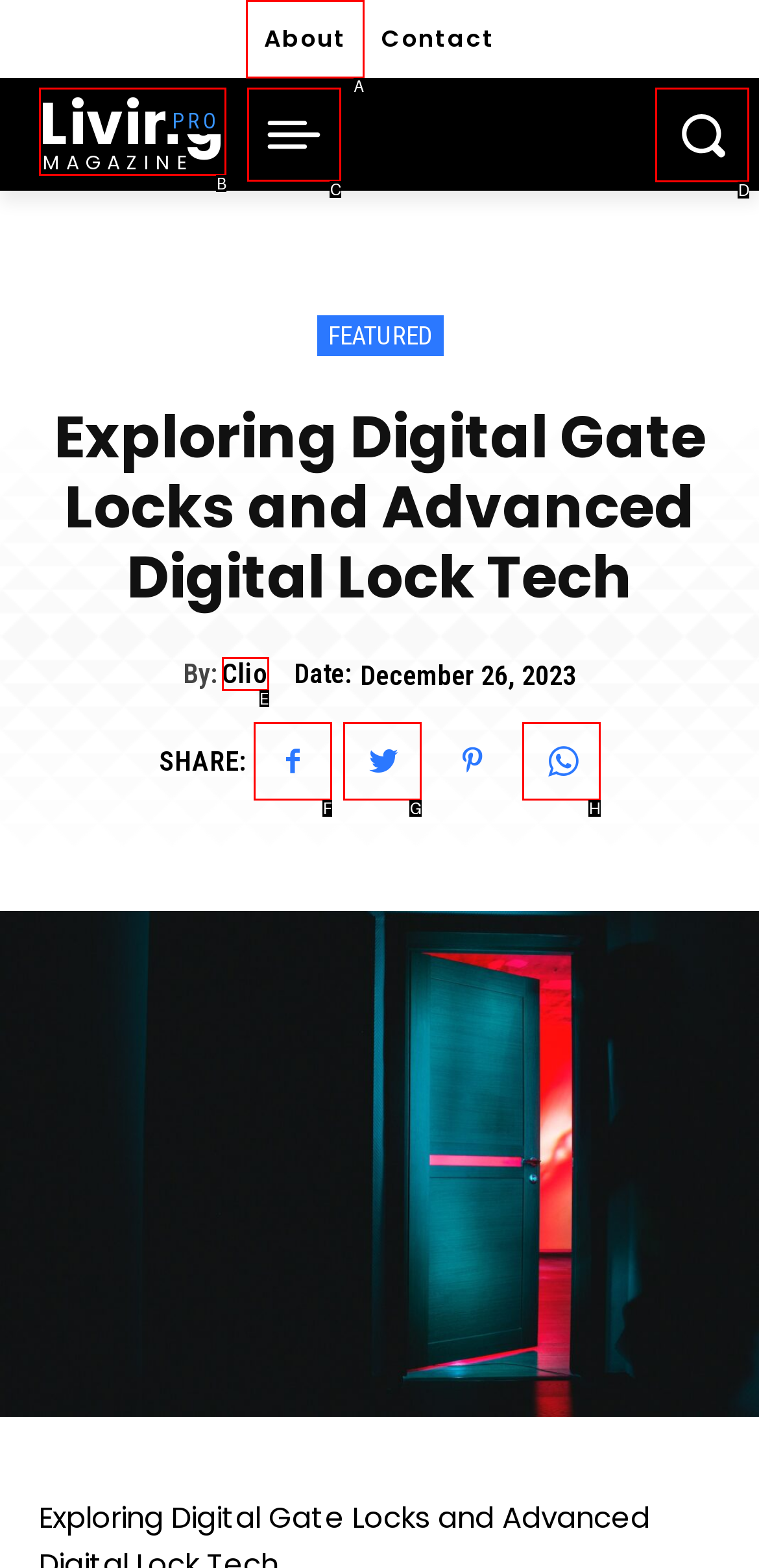For the task "Click the 'Search' button", which option's letter should you click? Answer with the letter only.

D